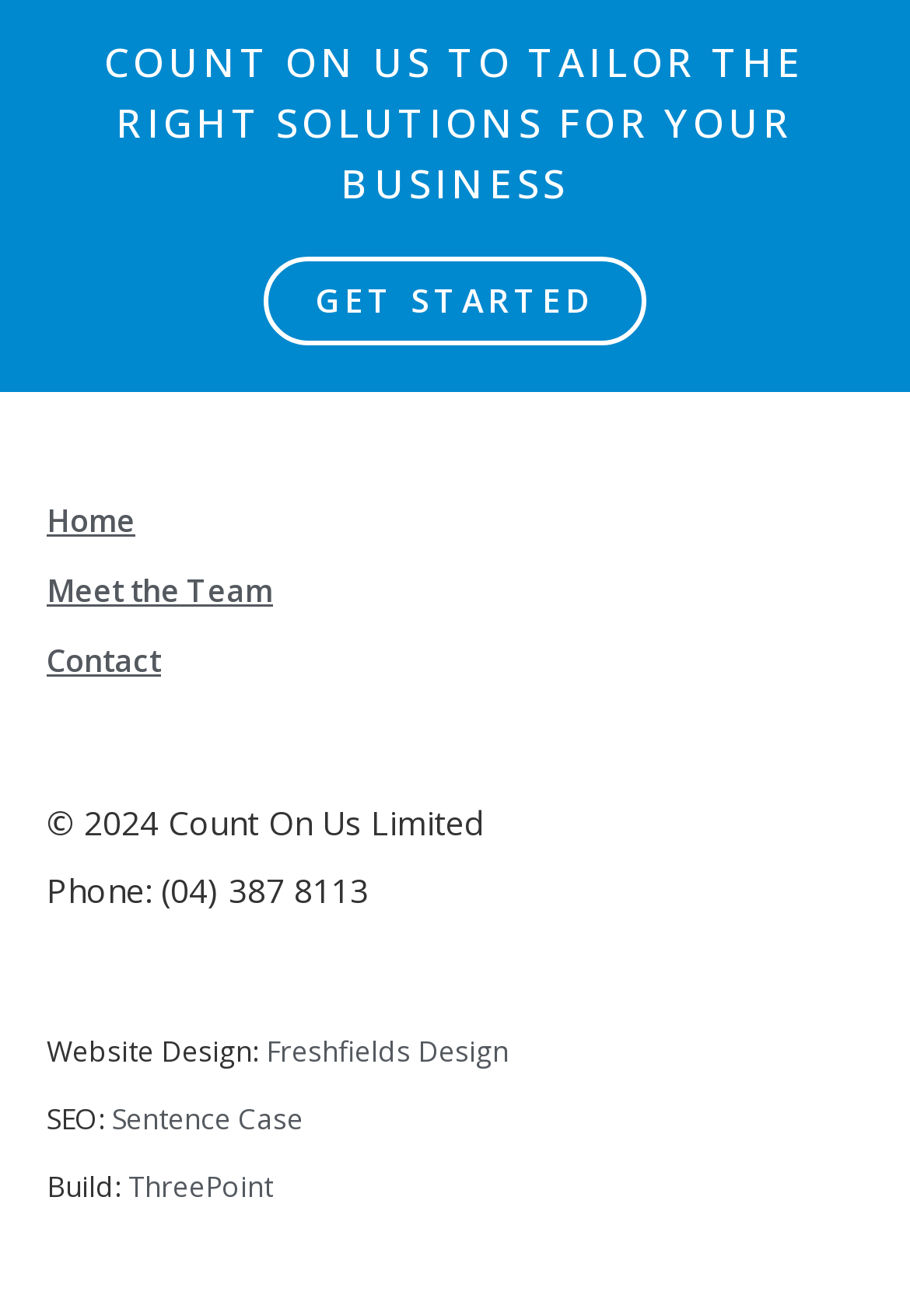Based on the description "Meet the Team", find the bounding box of the specified UI element.

[0.051, 0.422, 0.949, 0.475]